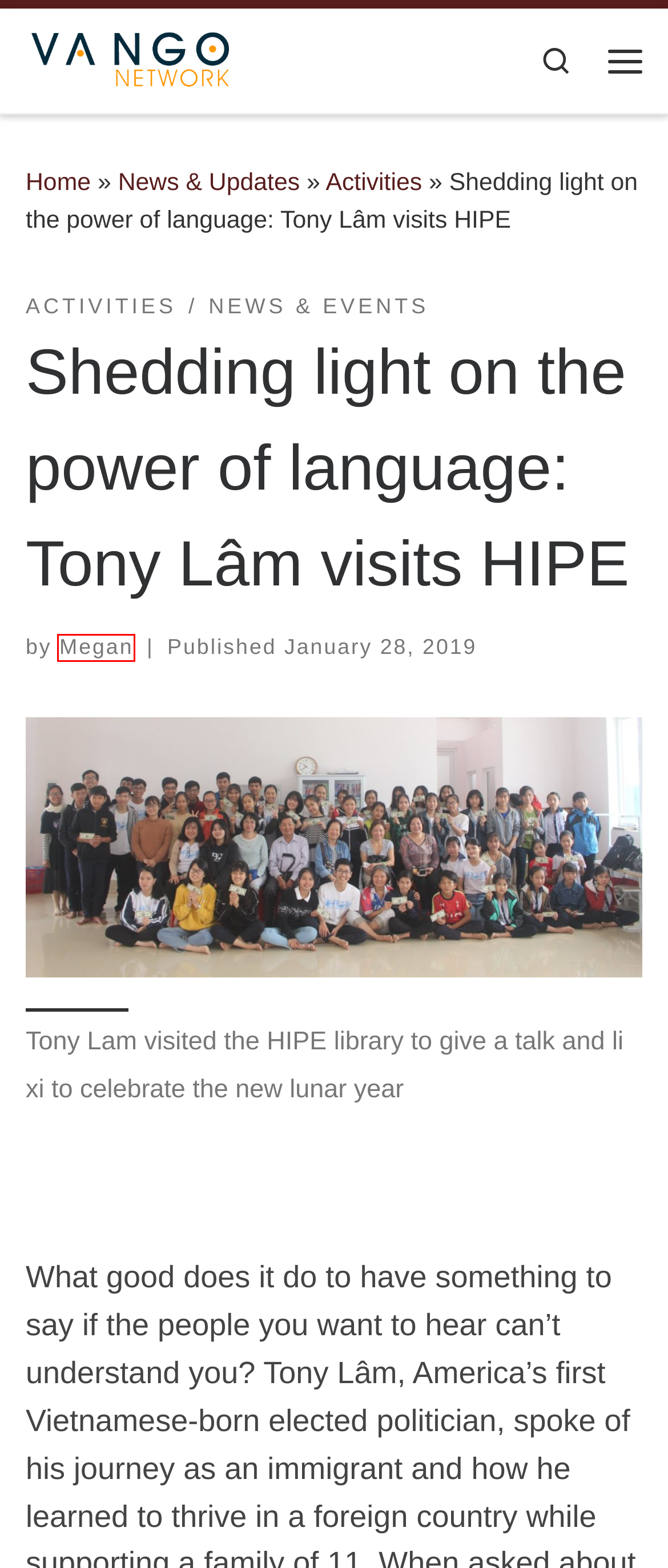You have a screenshot of a webpage where a red bounding box highlights a specific UI element. Identify the description that best matches the resulting webpage after the highlighted element is clicked. The choices are:
A. Megan
B. empowerment
C. January 28, 2019
D. News & Events
E. News & Updates
F. In Memoriam – Do Ba Phuoc
G. Activities
H. Vietnamese American Non-Governmental Organization Network

A